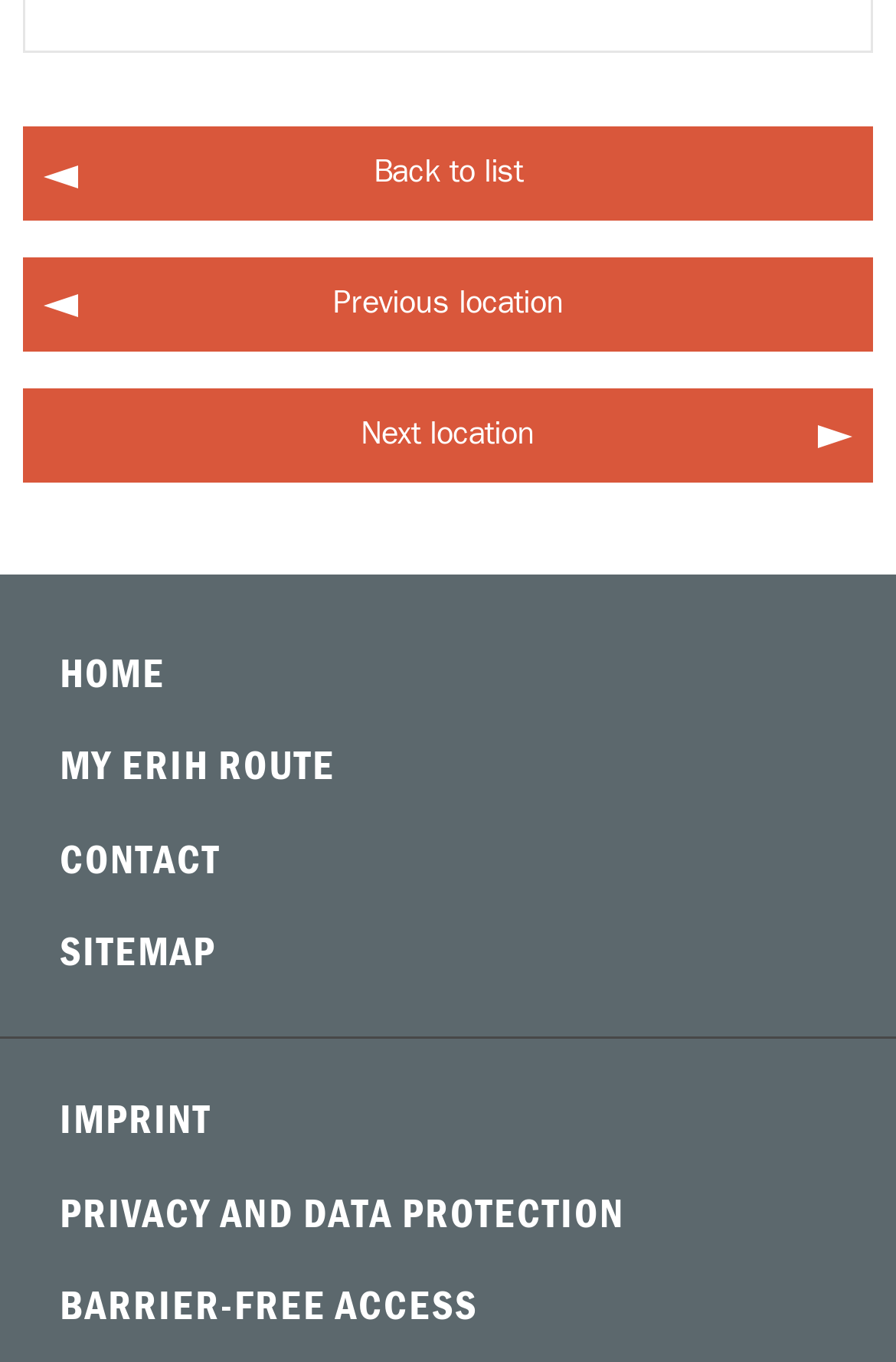Identify the bounding box coordinates of the element that should be clicked to fulfill this task: "go to home page". The coordinates should be provided as four float numbers between 0 and 1, i.e., [left, top, right, bottom].

[0.026, 0.462, 0.974, 0.53]